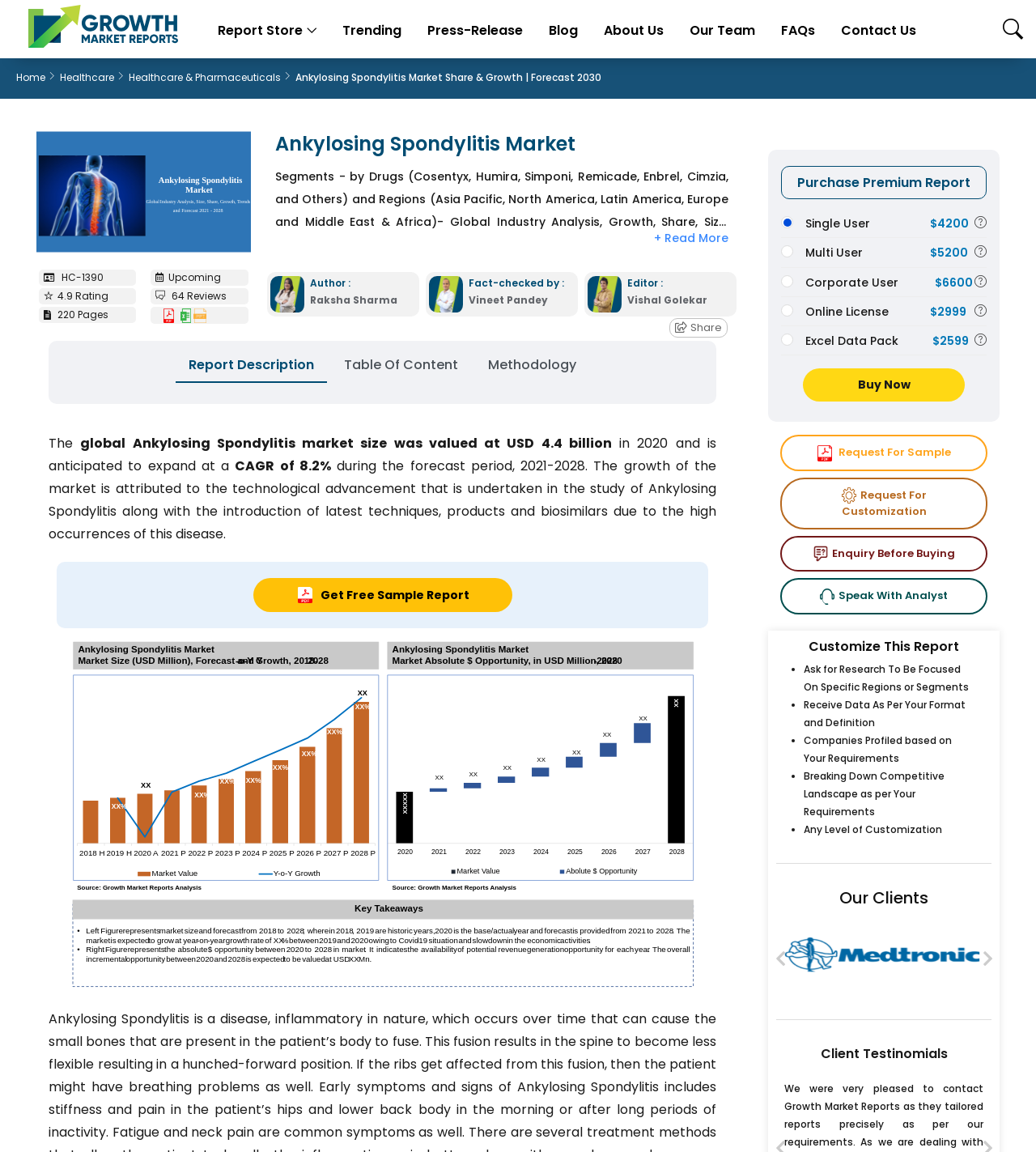What is the forecast period for the market growth?
Please give a detailed and elaborate answer to the question.

The forecast period for the market growth is mentioned in the description of the report as 'during the forecast period, 2021-2028', which indicates that the market is expected to grow from 2021 to 2028.